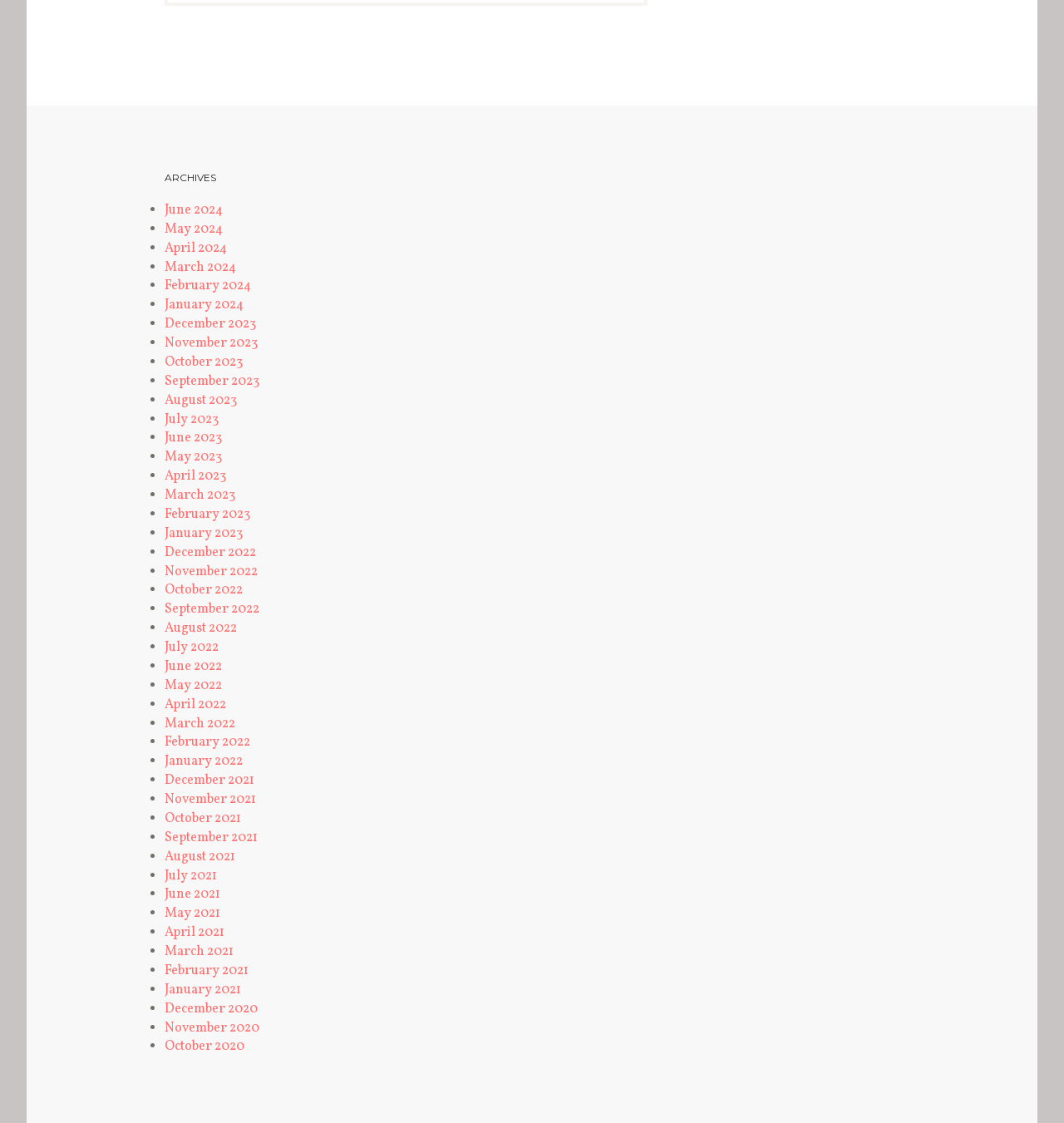Identify the bounding box coordinates of the part that should be clicked to carry out this instruction: "View archives for April 2021".

[0.155, 0.822, 0.211, 0.839]